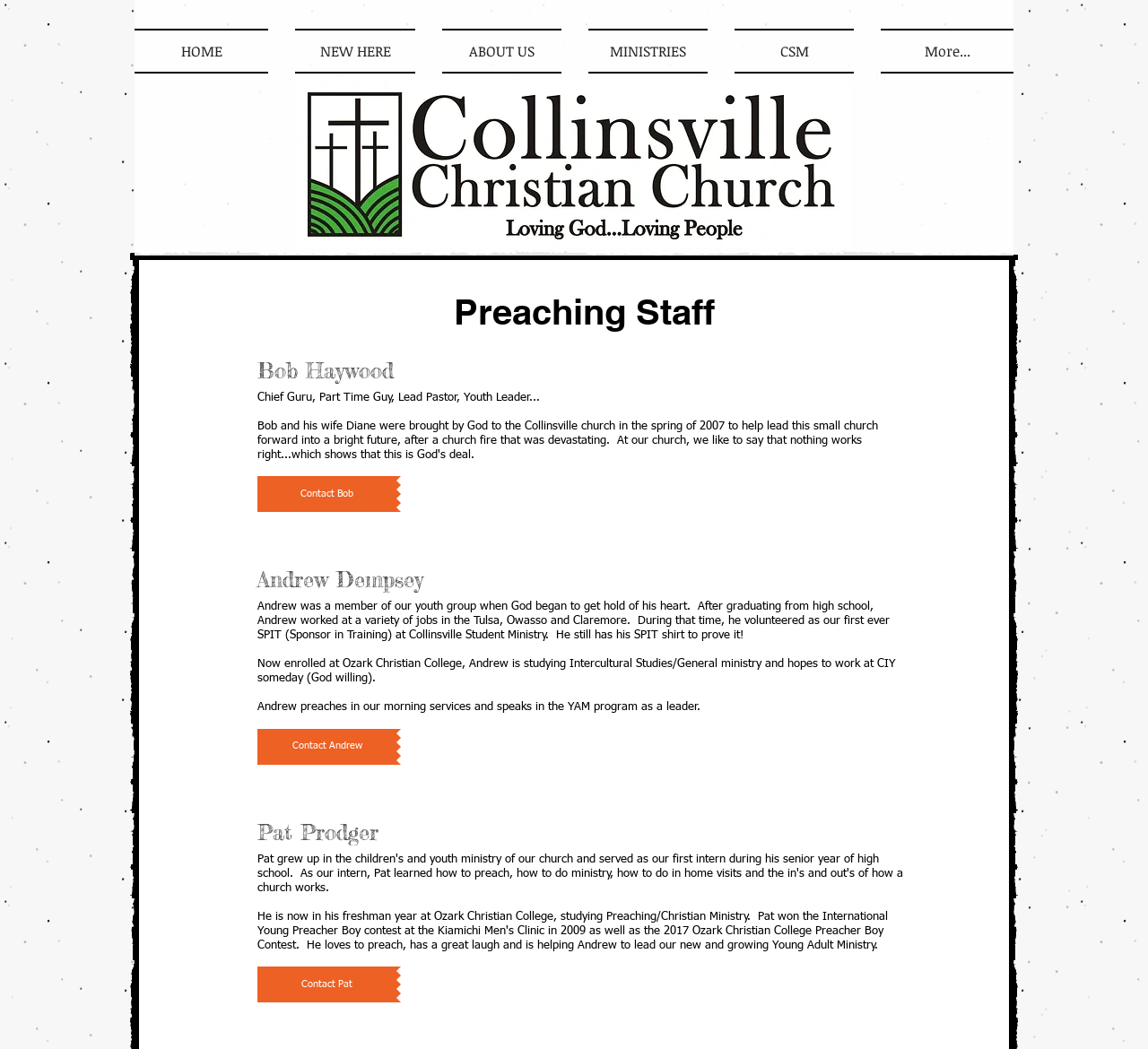What is the name of the first preaching staff member?
Respond to the question with a single word or phrase according to the image.

Bob Haywood